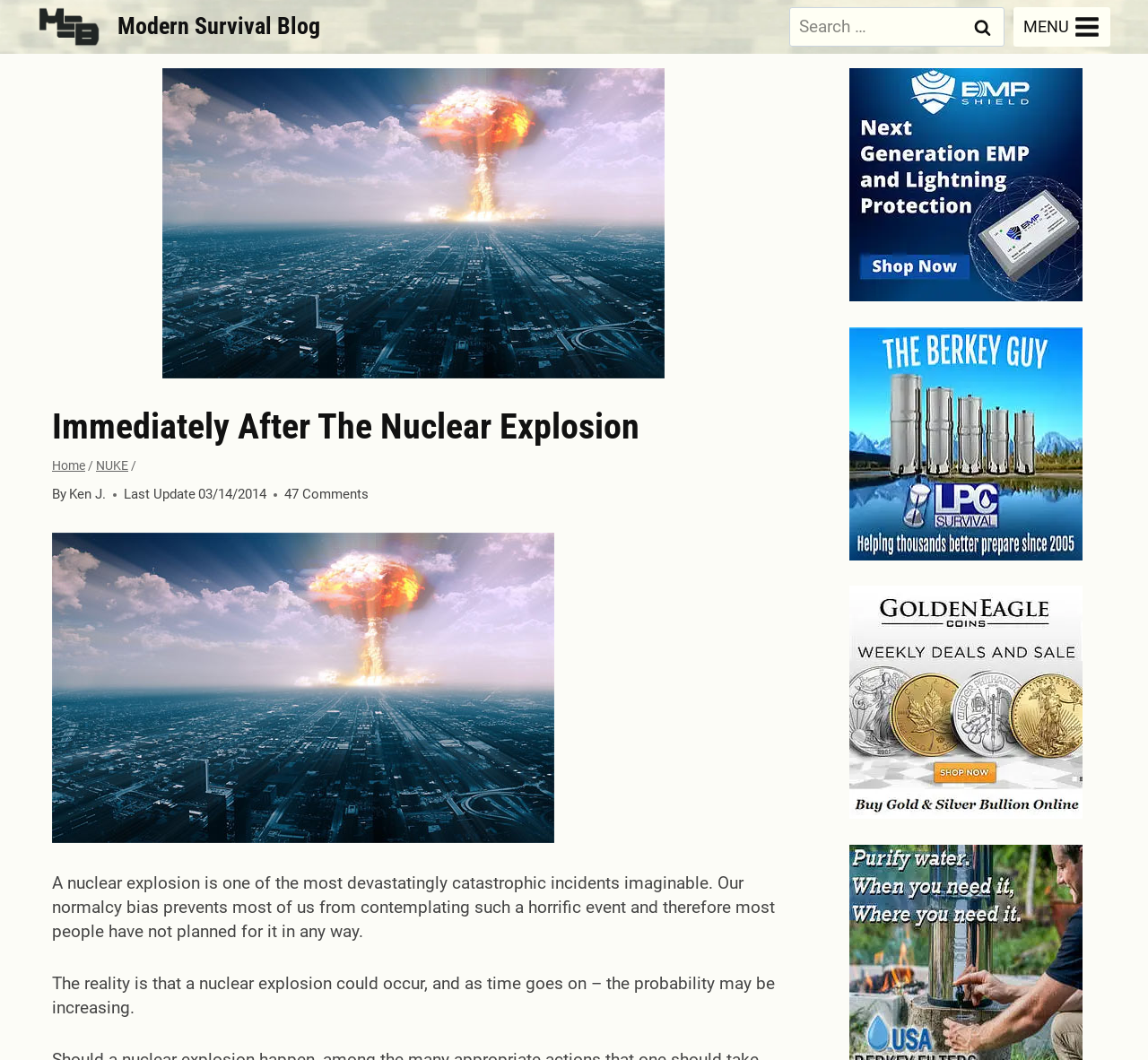Please provide the bounding box coordinate of the region that matches the element description: alt="immediately-after-the-nuclear-explosion". Coordinates should be in the format (top-left x, top-left y, bottom-right x, bottom-right y) and all values should be between 0 and 1.

[0.045, 0.503, 0.675, 0.796]